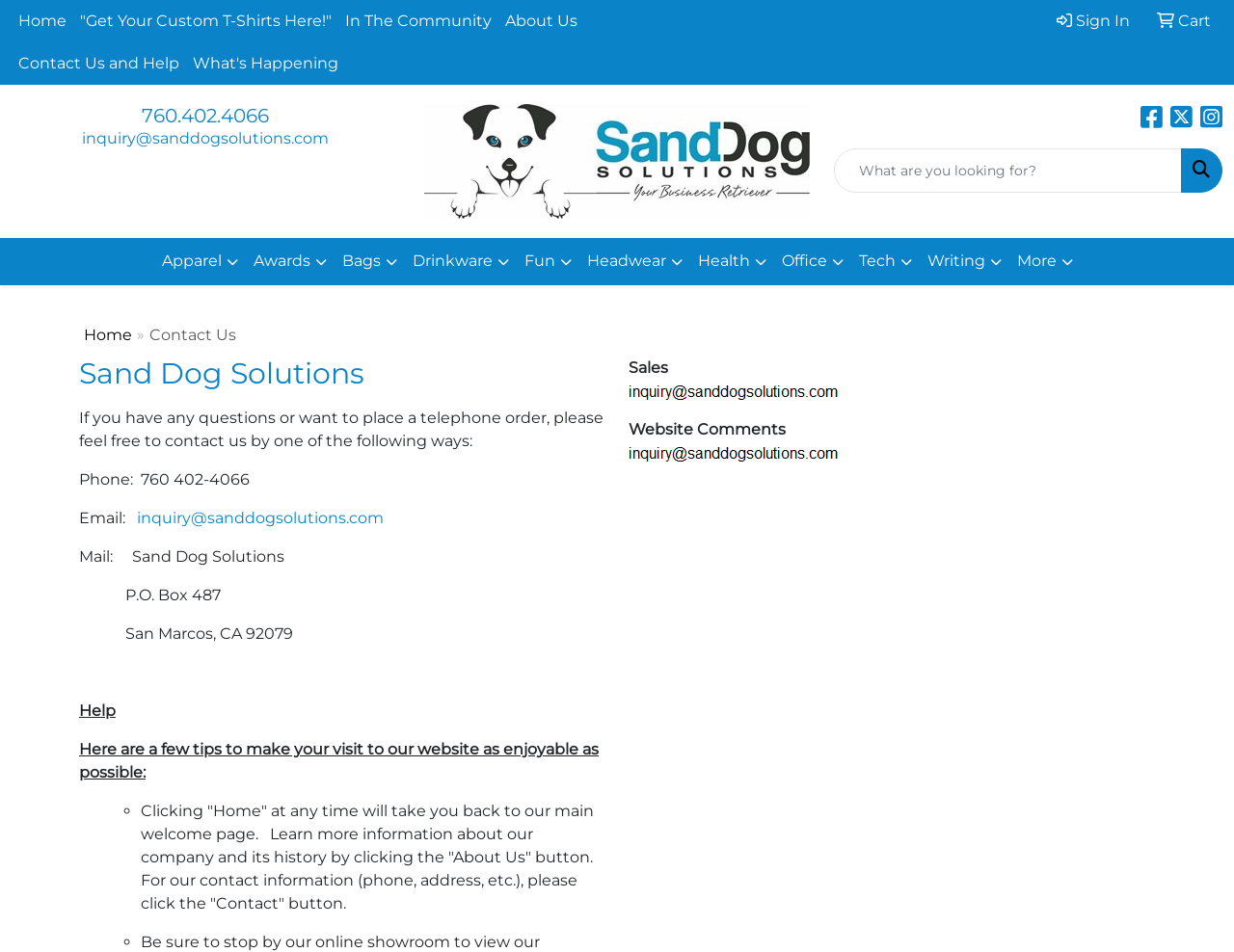Determine the bounding box for the UI element described here: "Sign In".

[0.851, 0.0, 0.921, 0.045]